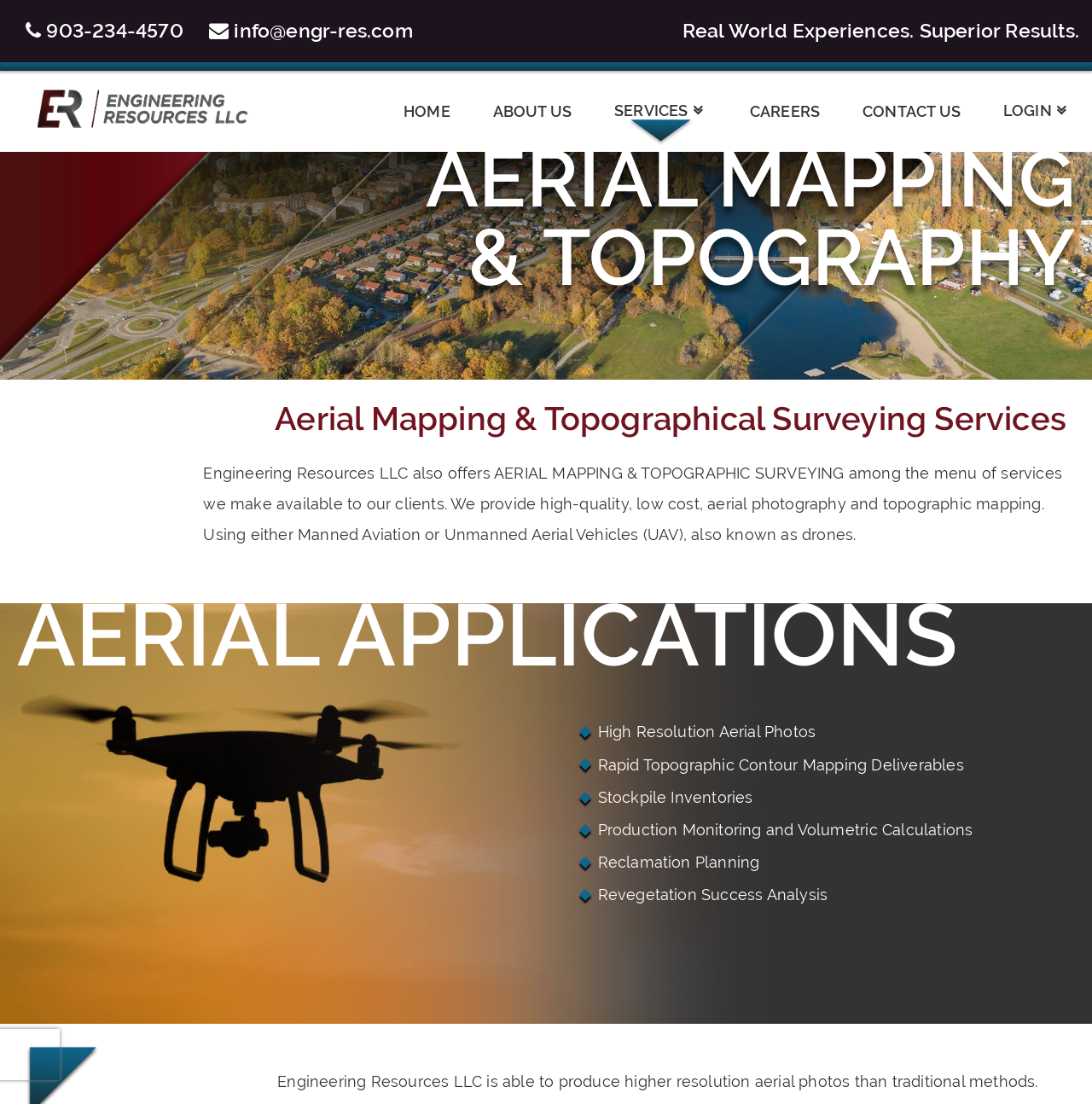Please reply with a single word or brief phrase to the question: 
What is the email address of Engineering Resources?

info@engr-res.com